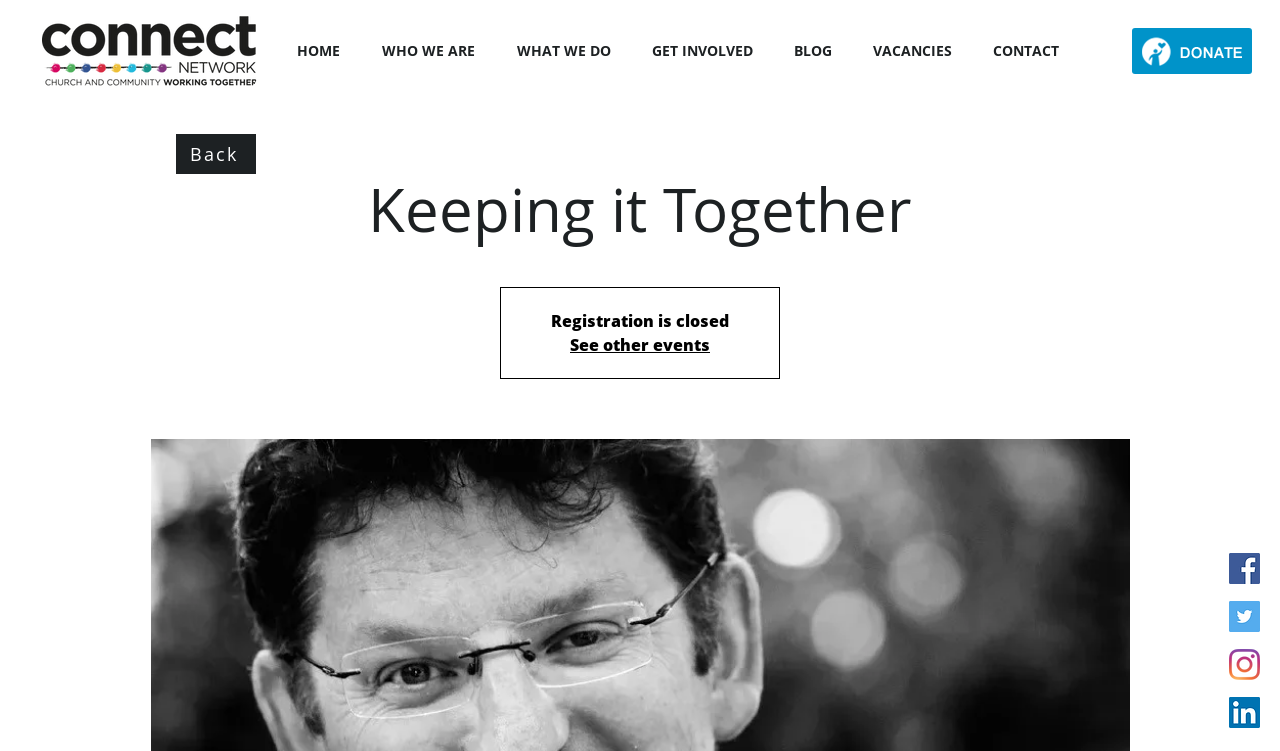Locate the bounding box coordinates of the element that needs to be clicked to carry out the instruction: "Go to the Facebook social media page". The coordinates should be given as four float numbers ranging from 0 to 1, i.e., [left, top, right, bottom].

[0.96, 0.736, 0.984, 0.777]